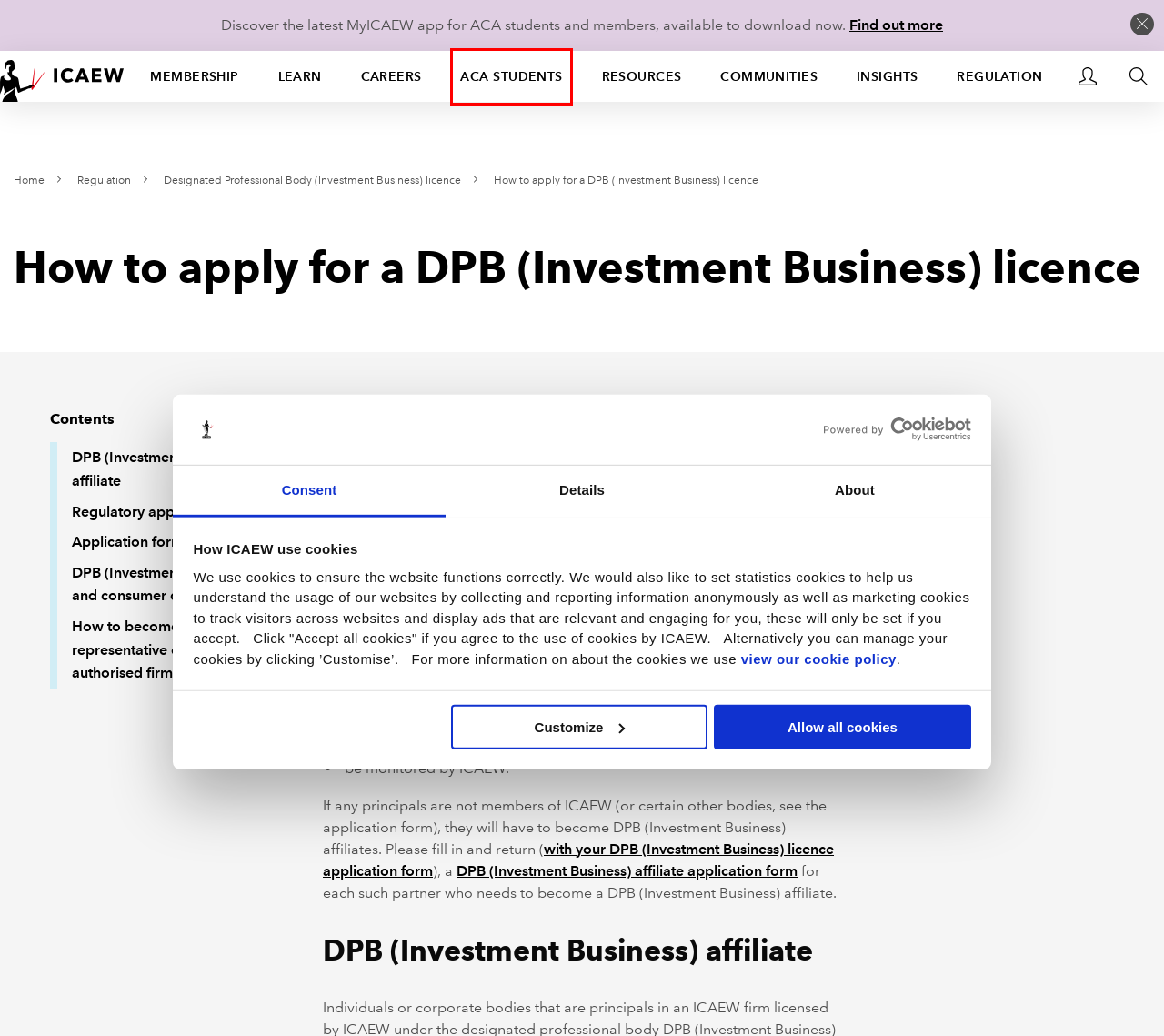You are given a screenshot depicting a webpage with a red bounding box around a UI element. Select the description that best corresponds to the new webpage after clicking the selected element. Here are the choices:
A. Welcome to ICAEW.com | ICAEW
B. Learn | ICAEW
C. Resources | ICAEW
D. For current ACA students | ICAEW
E. Communities | ICAEW
F. Regulation | ICAEW
G. Membership | ICAEW
H. Cookies we use across all ICAEW websites | ICAEW

D